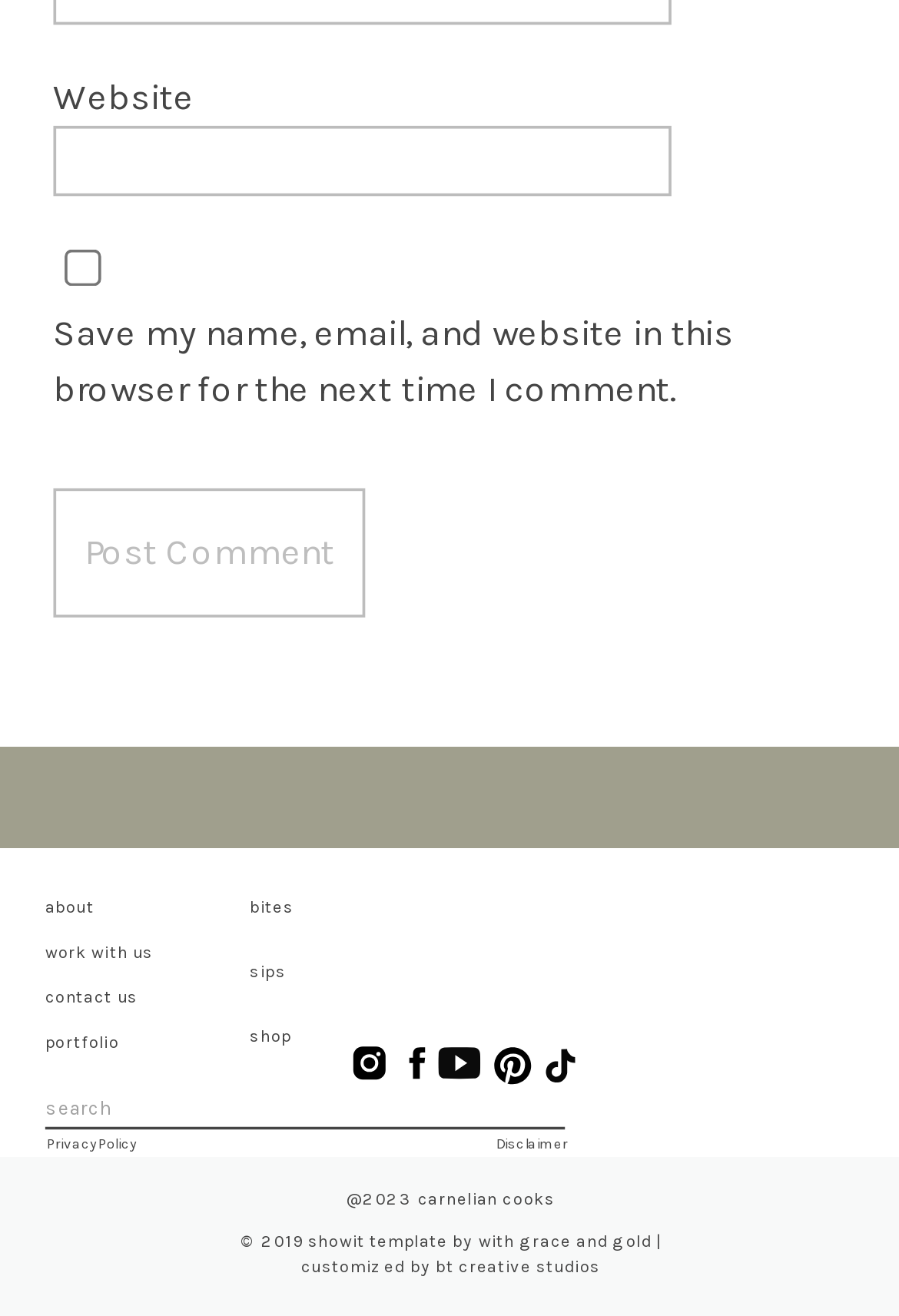What is the function of the textbox?
Please respond to the question with a detailed and thorough explanation.

There are two textboxes on the webpage, one is labeled 'Search' and the other is unlabeled but appears to be for commenting. The function of the textbox is to allow users to input search queries or comment text.